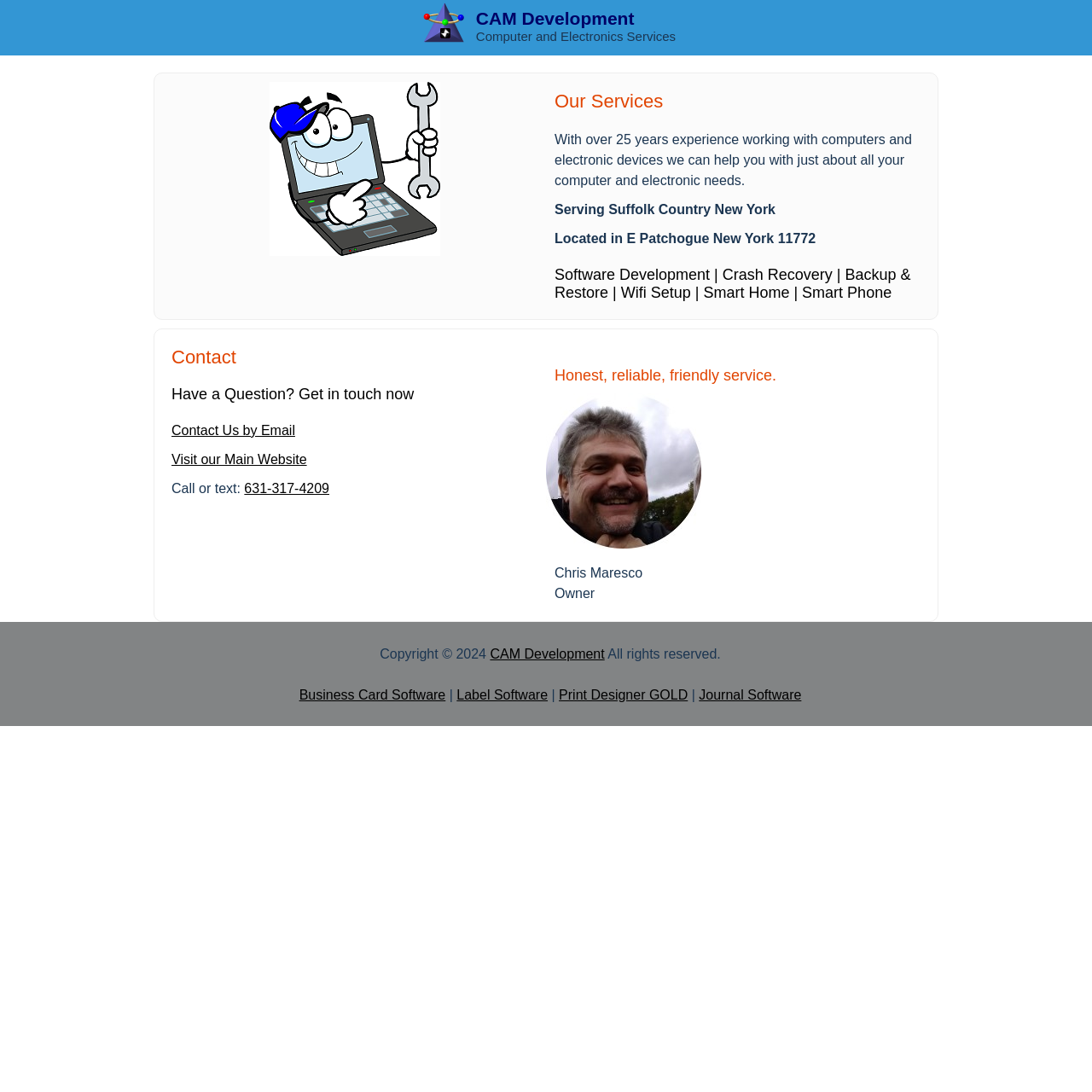What is the name of the company?
Based on the image, give a concise answer in the form of a single word or short phrase.

CAM Development